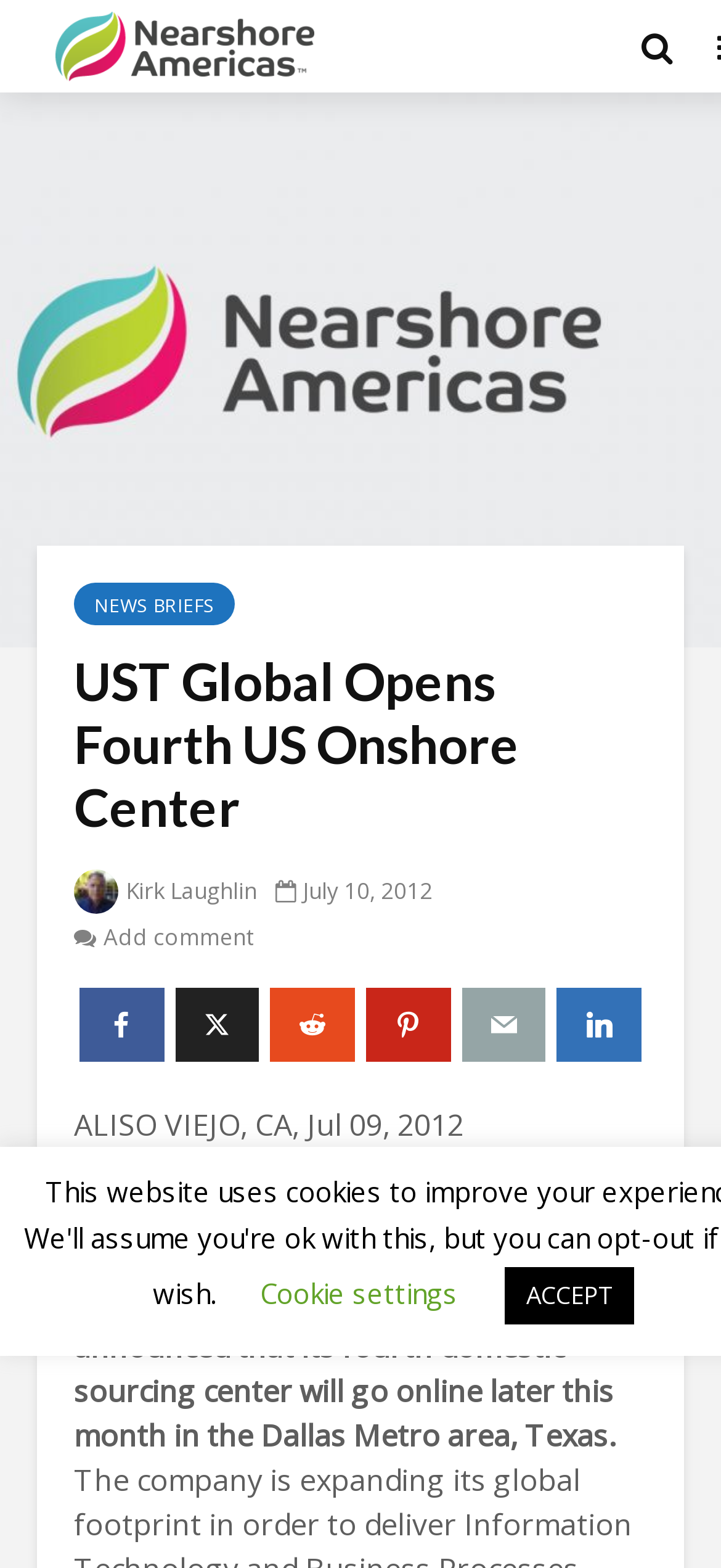Specify the bounding box coordinates of the element's region that should be clicked to achieve the following instruction: "view article by Kirk Laughlin". The bounding box coordinates consist of four float numbers between 0 and 1, in the format [left, top, right, bottom].

[0.103, 0.558, 0.356, 0.578]